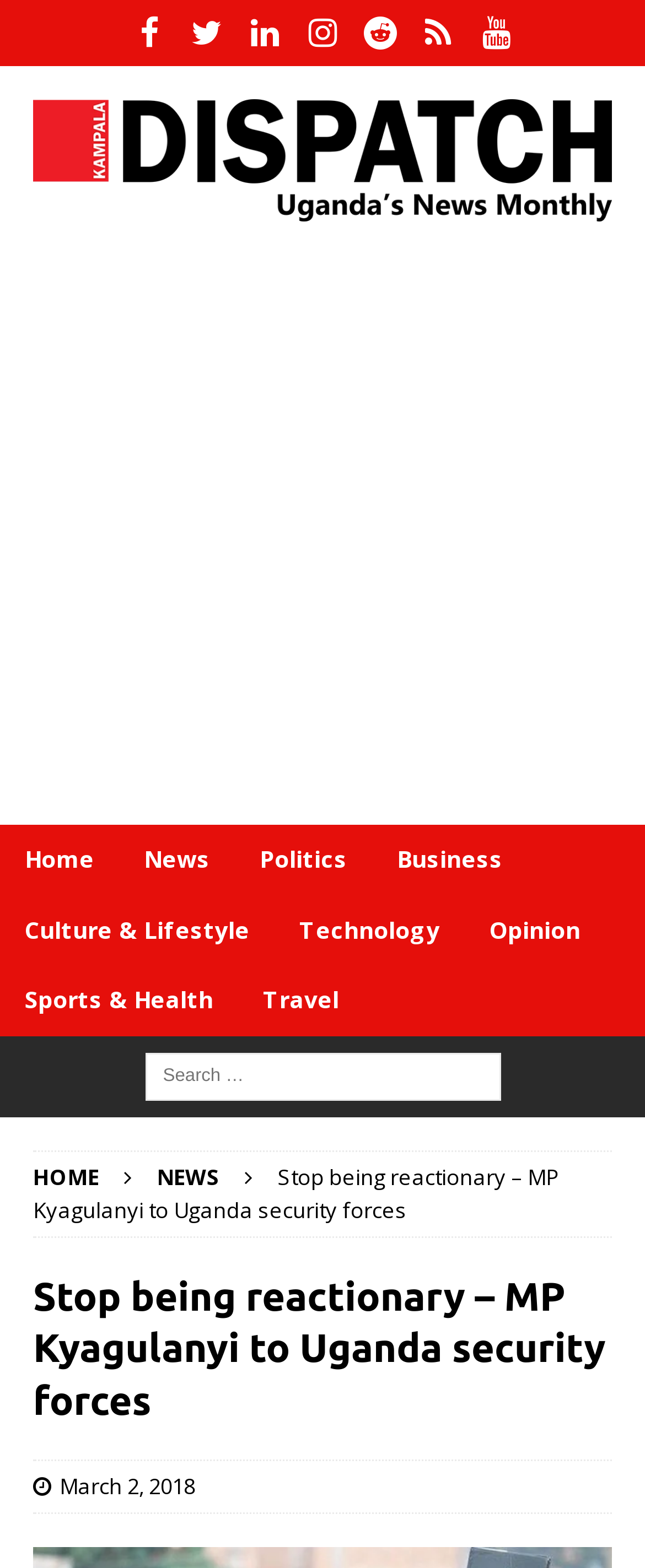What is the title or heading displayed on the webpage?

Stop being reactionary – MP Kyagulanyi to Uganda security forces